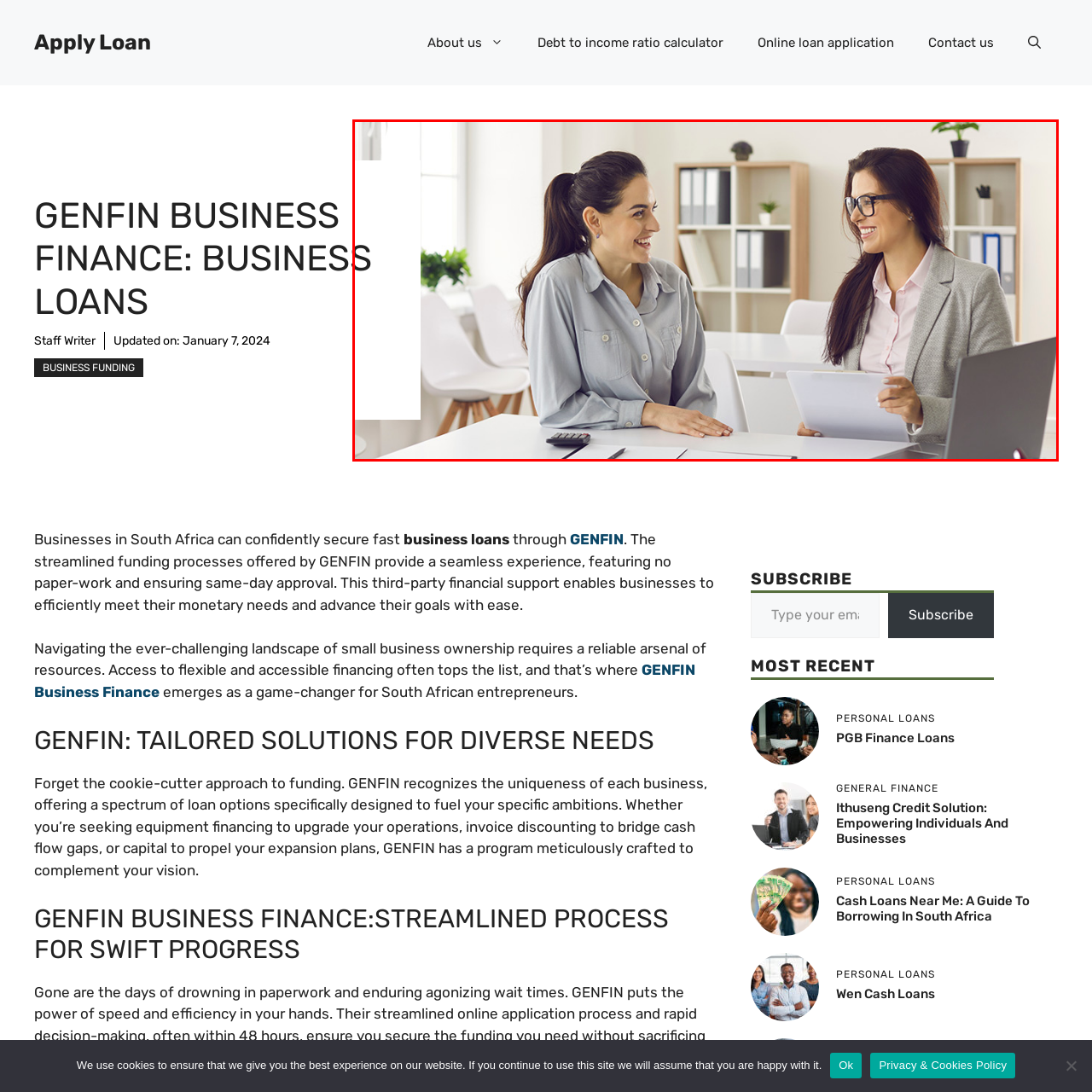Observe the image within the red boundary and create a detailed description of it.

The image captures a warm and engaging business interaction between two professional women in a modern office setting. One woman, dressed in a relaxed light blue shirt, exudes a friendly demeanor as she smiles while speaking. The other woman, clad in a smart gray blazer and glasses, appears attentive and responsive, holding a document and smiling back. The background features a bright and spacious office with clean lines and minimalistic furniture, including white chairs and organized shelves with files and plants, creating a welcoming atmosphere for discussions about business financing or collaboration. This scene reflects a positive exchange of ideas and expertise, highlighting the importance of effective communication in a professional context.